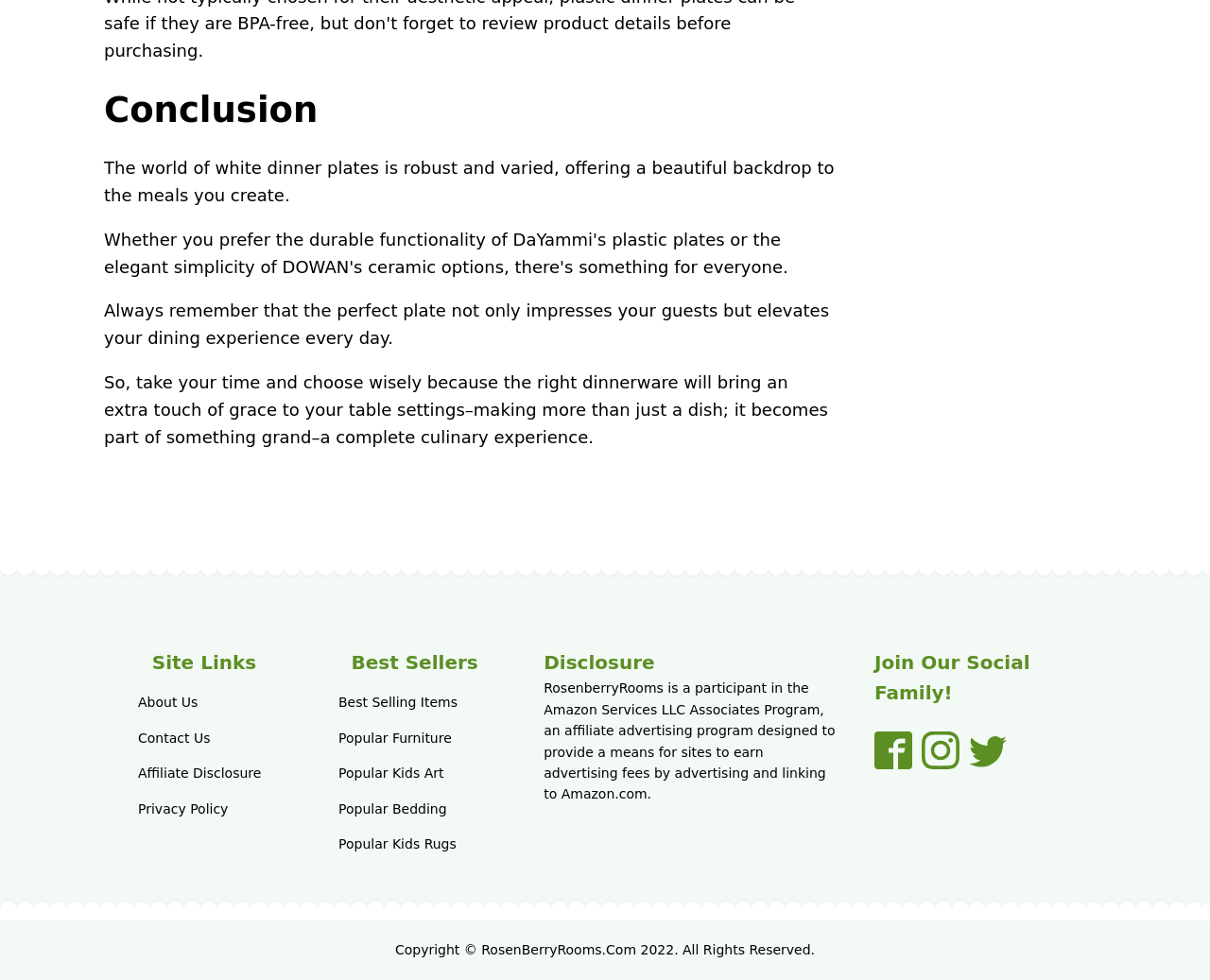What is the website about?
Answer the question in a detailed and comprehensive manner.

Based on the content of the webpage, it appears to be about dinner plates and home decor, as it discusses the importance of choosing the right dinnerware and has links to related products and categories.